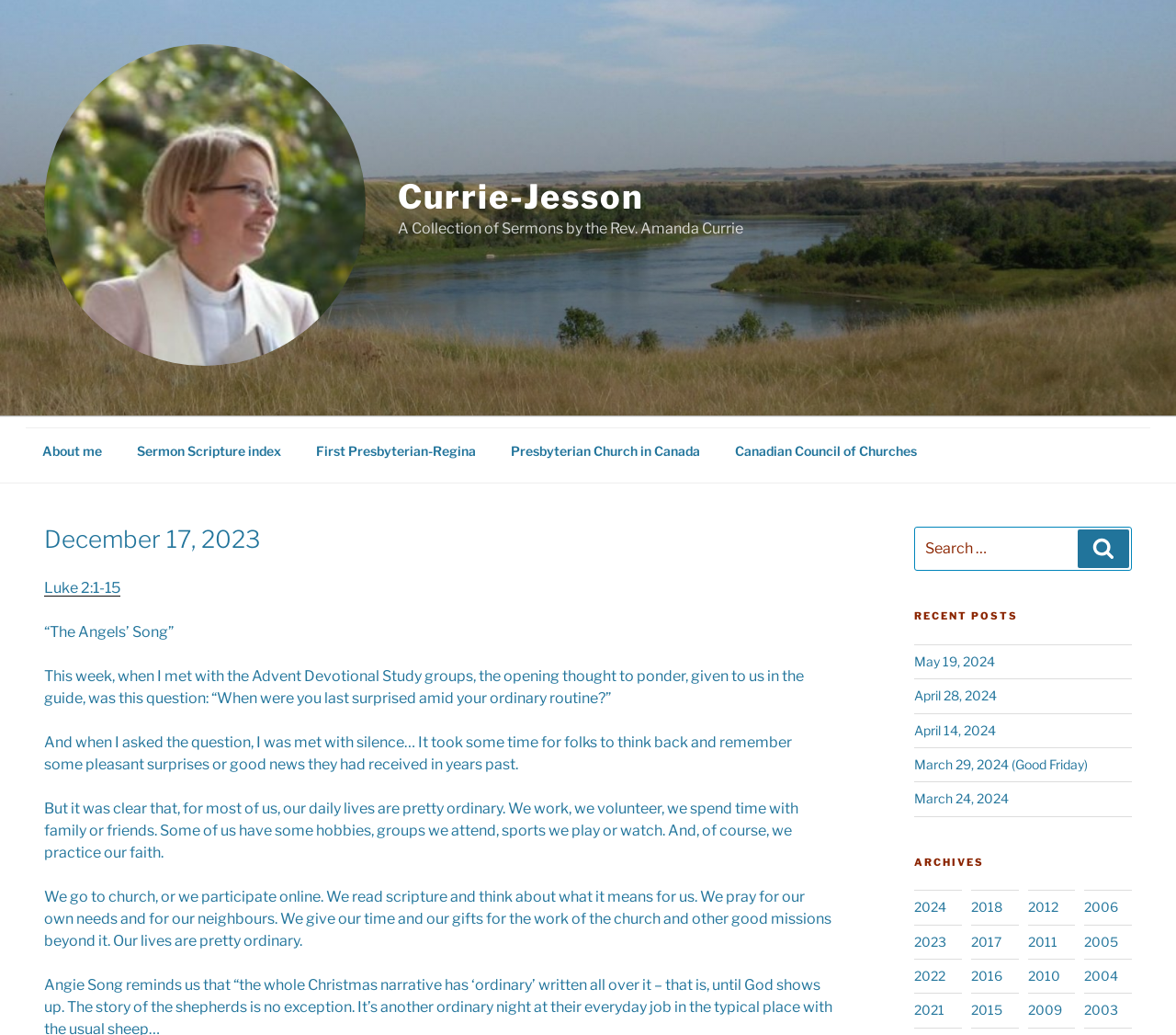Please identify the bounding box coordinates of the element's region that needs to be clicked to fulfill the following instruction: "Select the '2023' archive". The bounding box coordinates should consist of four float numbers between 0 and 1, i.e., [left, top, right, bottom].

[0.778, 0.902, 0.805, 0.917]